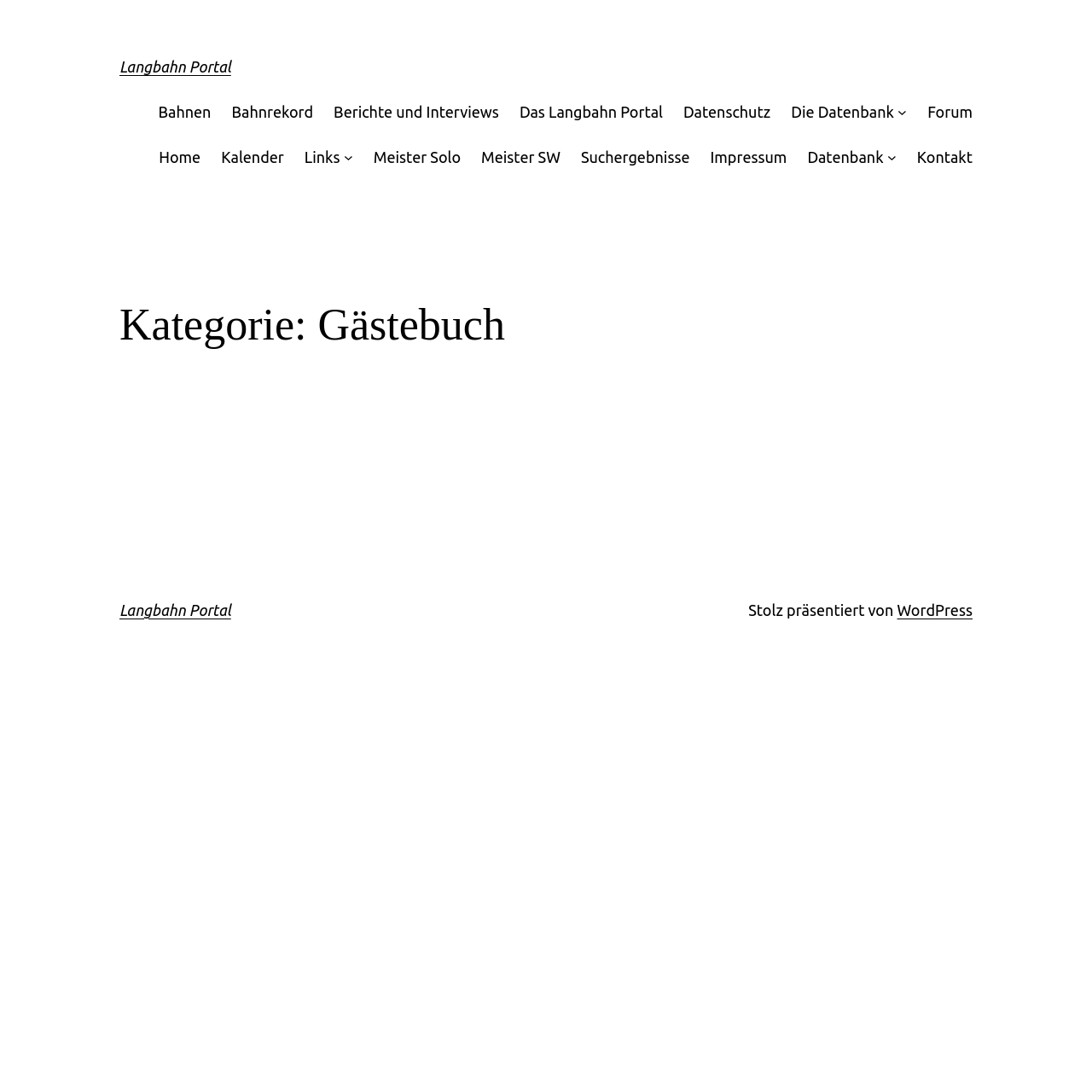Locate and provide the bounding box coordinates for the HTML element that matches this description: "Langbahn Portal".

[0.109, 0.551, 0.212, 0.566]